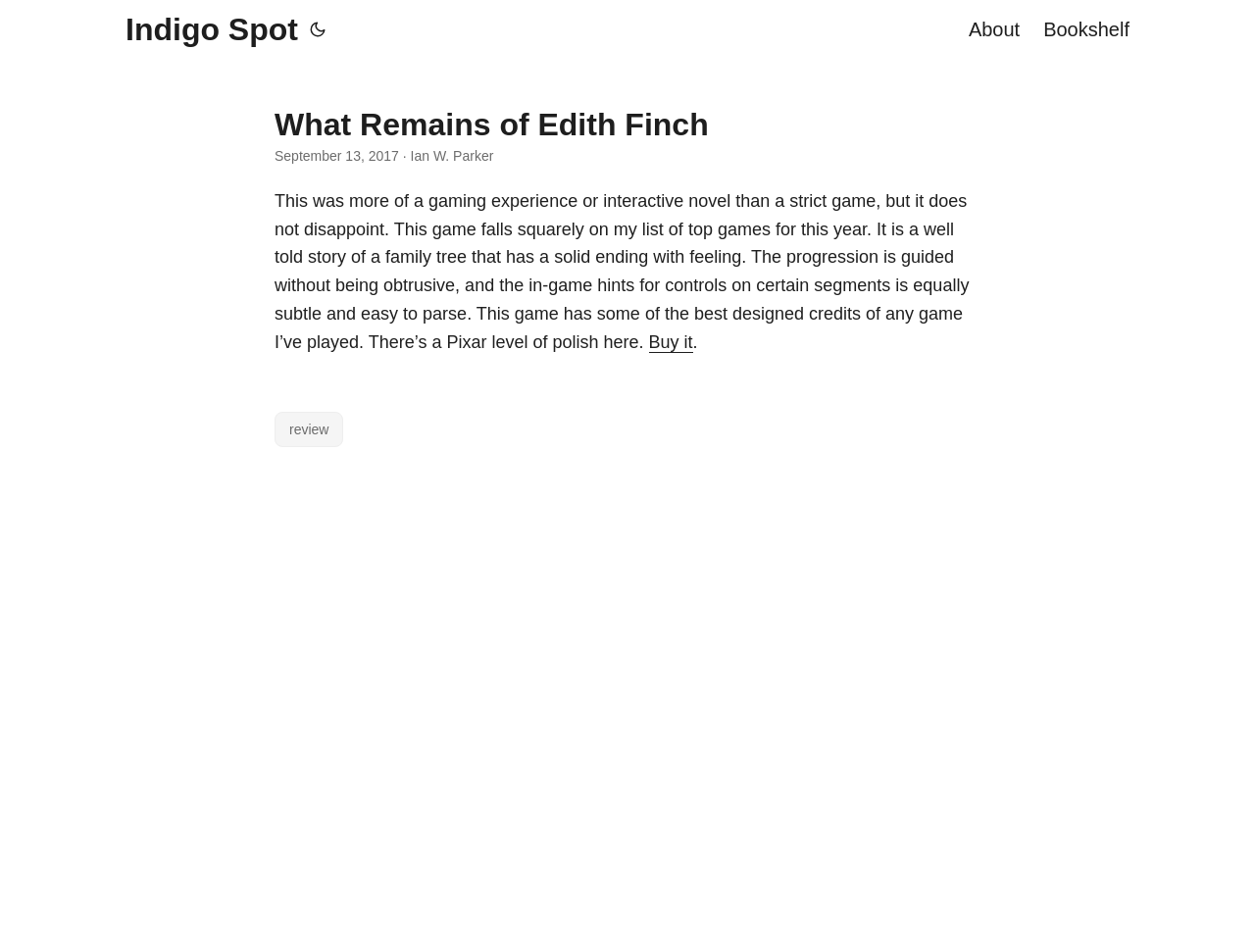Please give a succinct answer using a single word or phrase:
Who is the author of the review?

Ian W. Parker